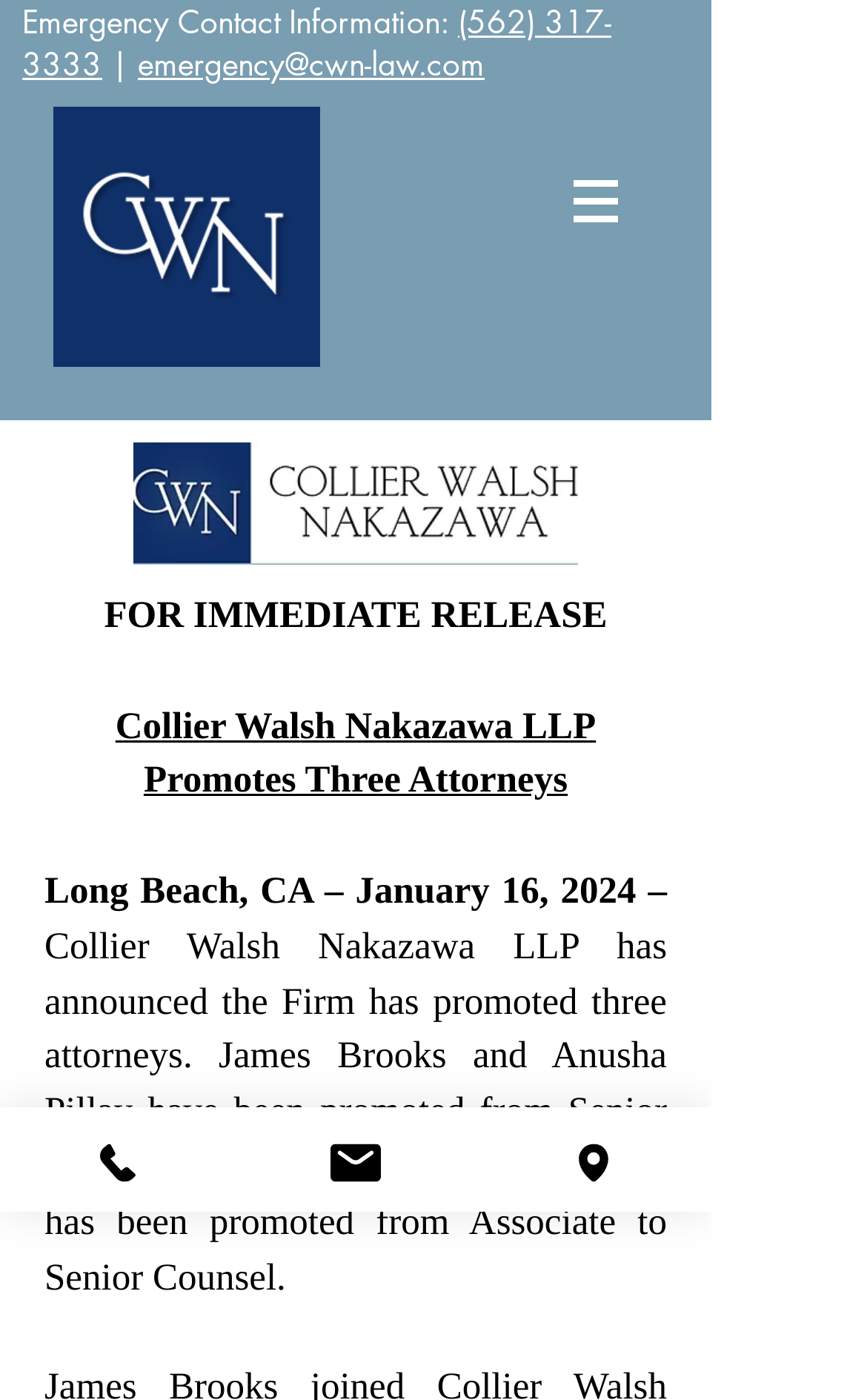Using the webpage screenshot, locate the HTML element that fits the following description and provide its bounding box: "(562) 317-3333".

[0.026, 0.0, 0.705, 0.06]